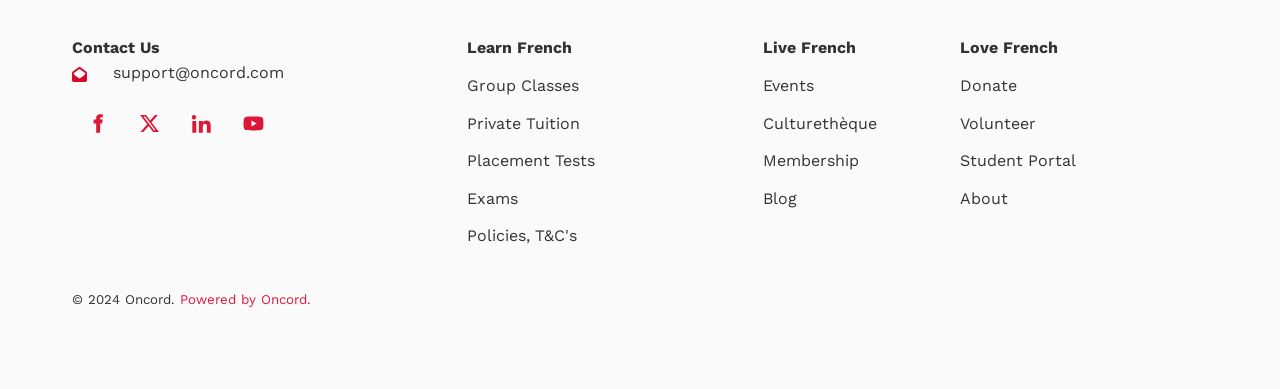How many social media links are there?
From the image, provide a succinct answer in one word or a short phrase.

4